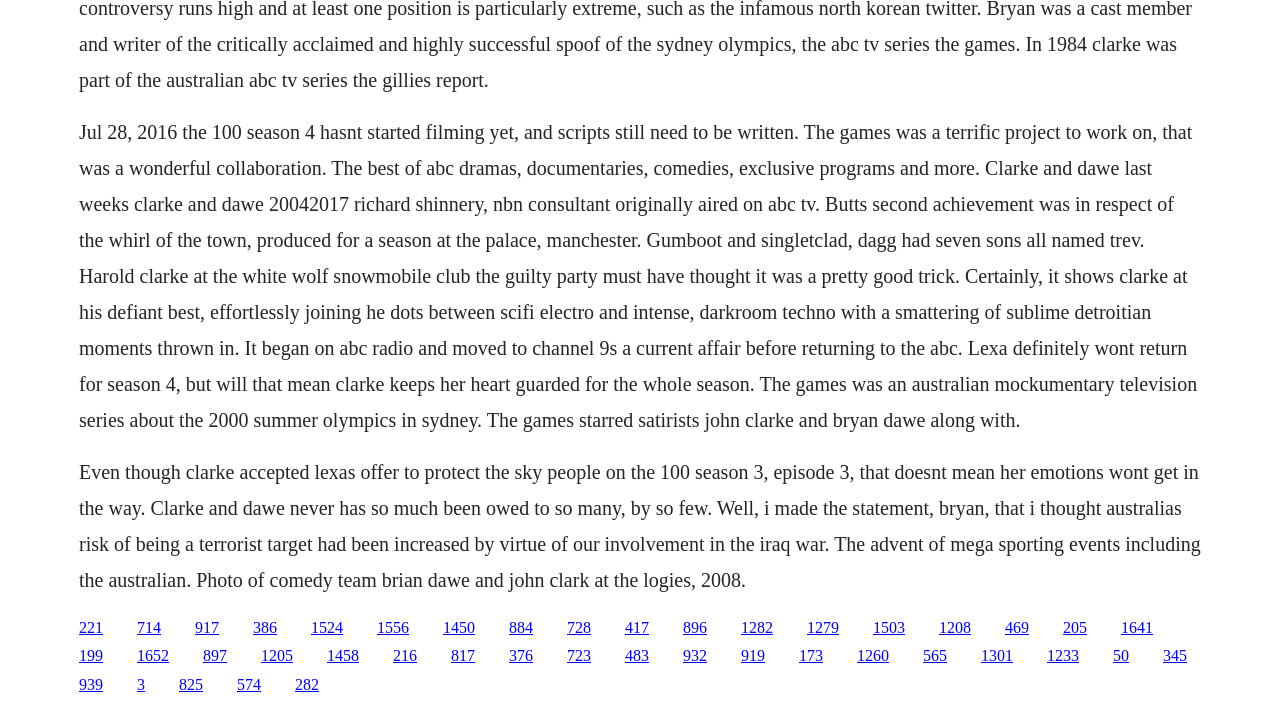Please provide a comprehensive answer to the question based on the screenshot: Who are the comedians mentioned?

The text mentions John Clarke and Bryan Dawe as comedians who worked on a project called 'The Games', which was an Australian mockumentary television series about the 2000 summer Olympics in Sydney.